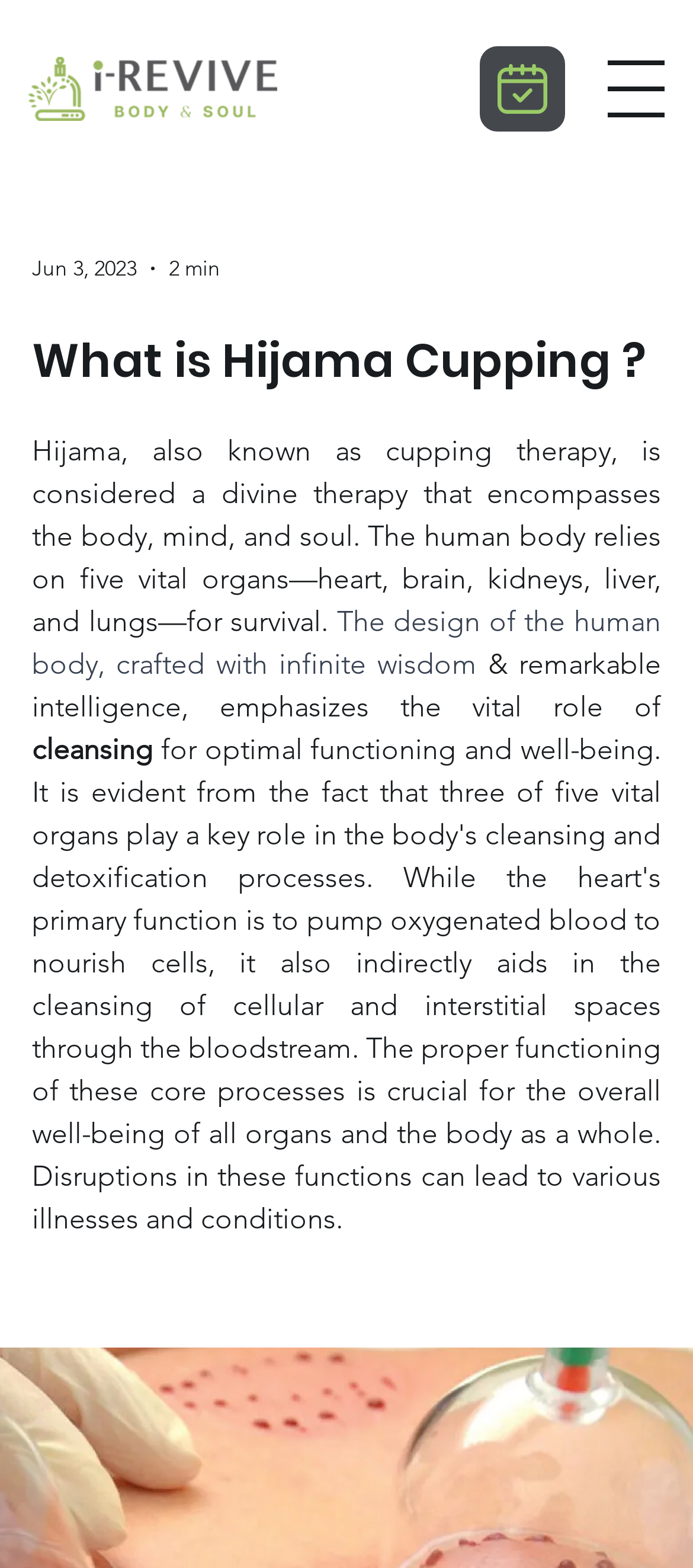Analyze the image and provide a detailed answer to the question: What is the theme of the webpage?

The webpage's content, including the heading 'What is Hijama Cupping?' and the links related to Hijama Cupping, suggests that the theme of the webpage is Hijama Cupping.